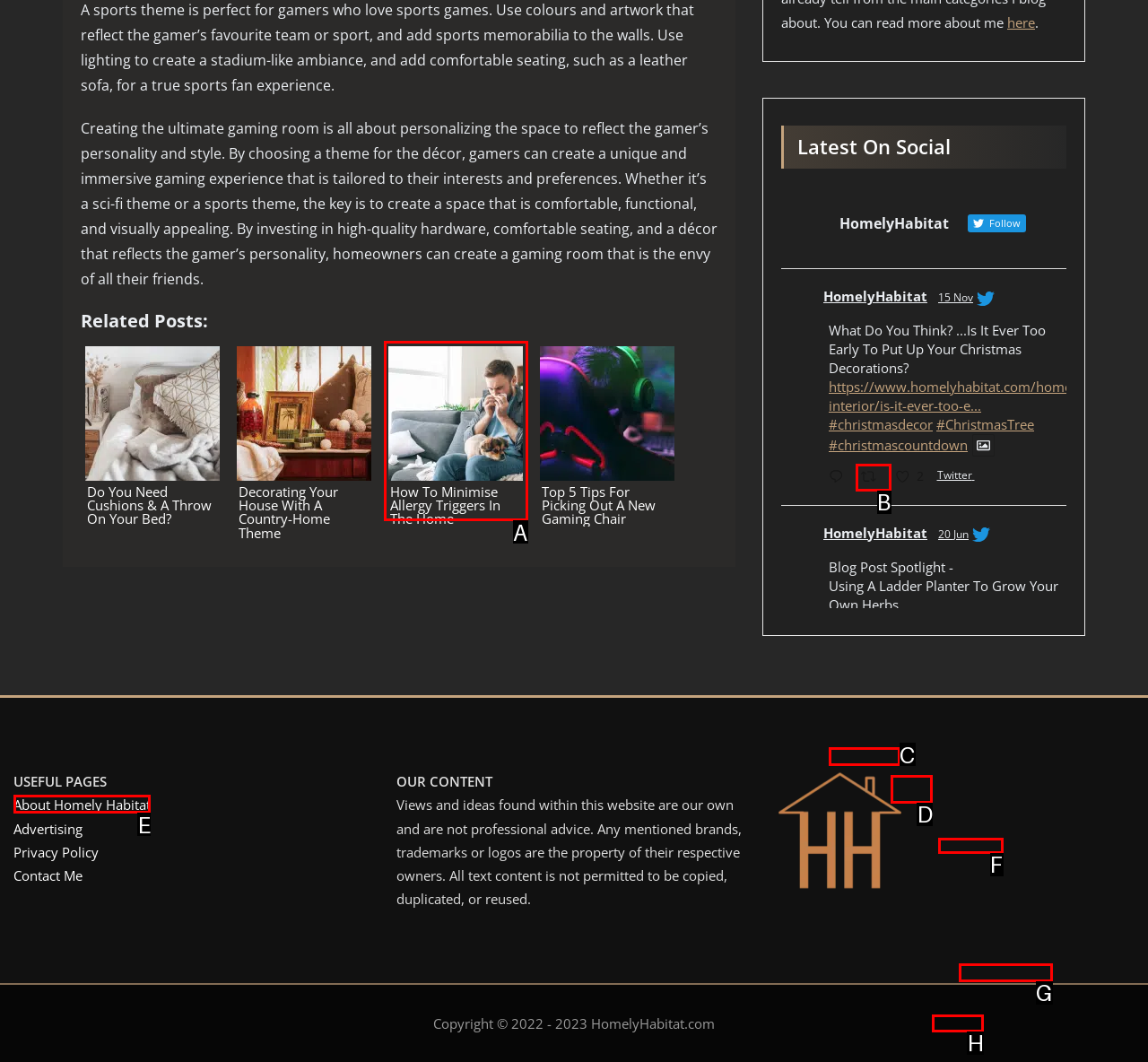Determine which HTML element to click for this task: Click on 'About Homely Habitat' Provide the letter of the selected choice.

E